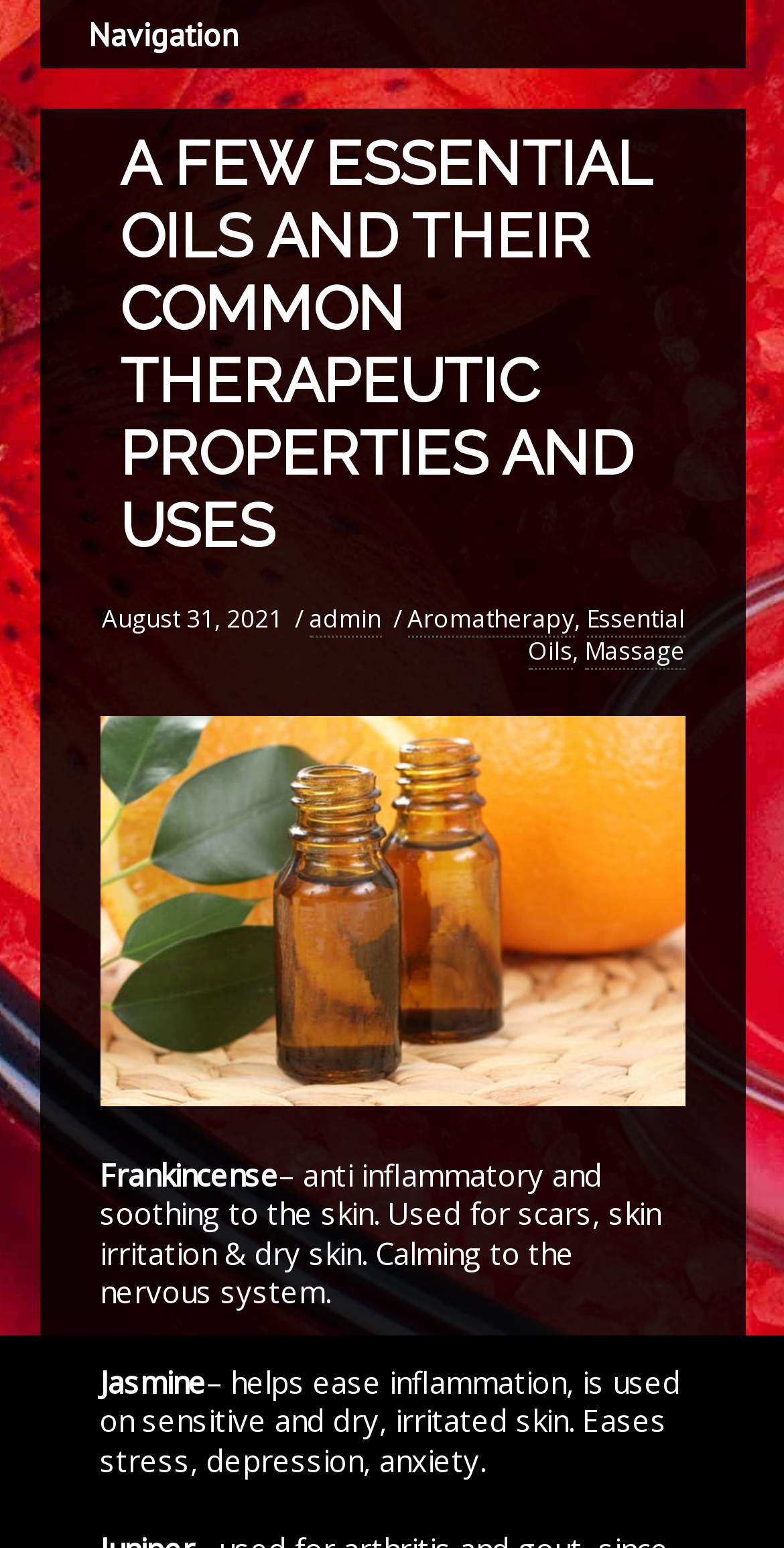Locate the UI element that matches the description Aromatherapy in the webpage screenshot. Return the bounding box coordinates in the format (top-left x, top-left y, bottom-right x, bottom-right y), with values ranging from 0 to 1.

[0.519, 0.385, 0.732, 0.408]